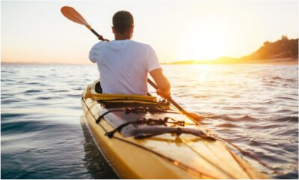Describe all the elements in the image with great detail.

A person is kayaking on a calm body of water during sunset. The individual, seen from behind, is wearing a white shirt and is engaged in paddling their bright yellow kayak, which glides smoothly through the gentle waves. The sun is setting in the distance, casting a warm golden glow over the scene and illuminating the water's surface, enhancing the serene atmosphere. The silhouette of a distant shoreline can be faintly seen, suggesting a peaceful escape into nature. This tranquil moment captures the essence of adventure and relaxation on the water.